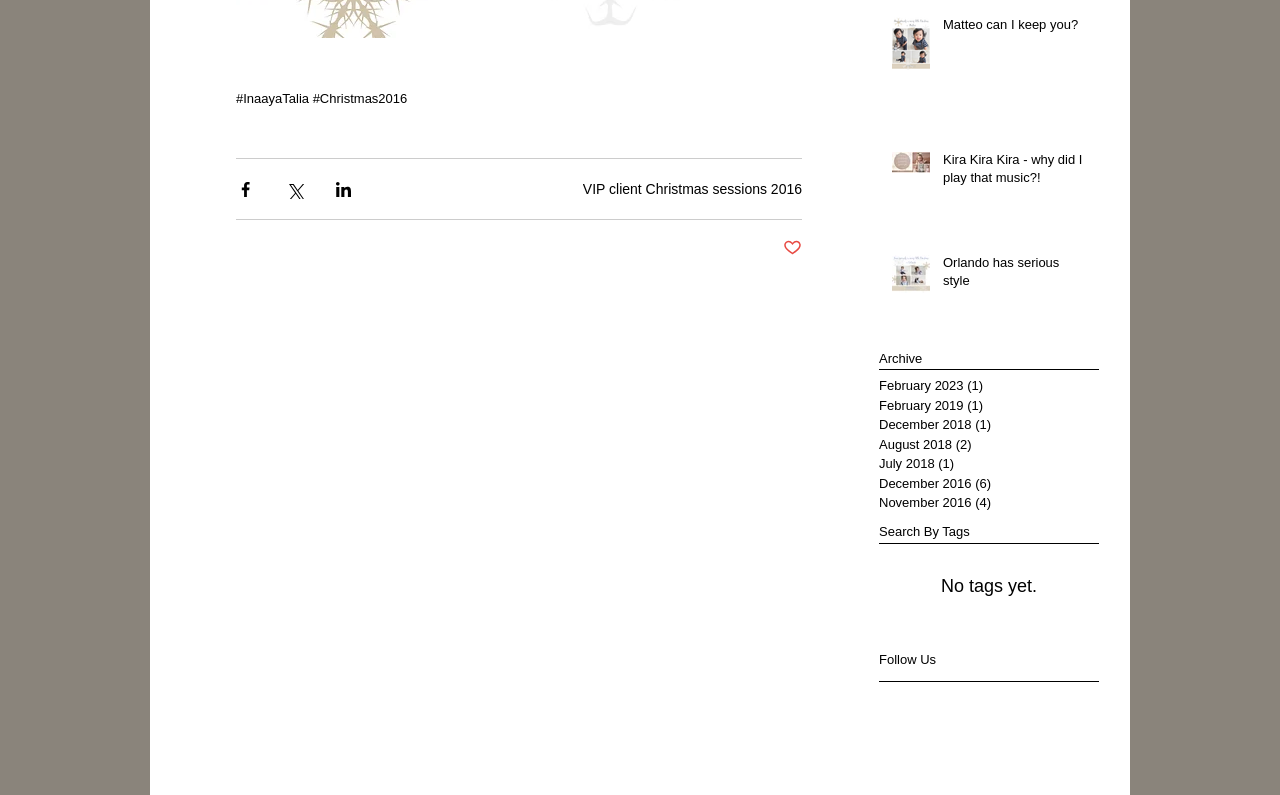Please identify the bounding box coordinates of the clickable area that will allow you to execute the instruction: "View games from 2024".

None